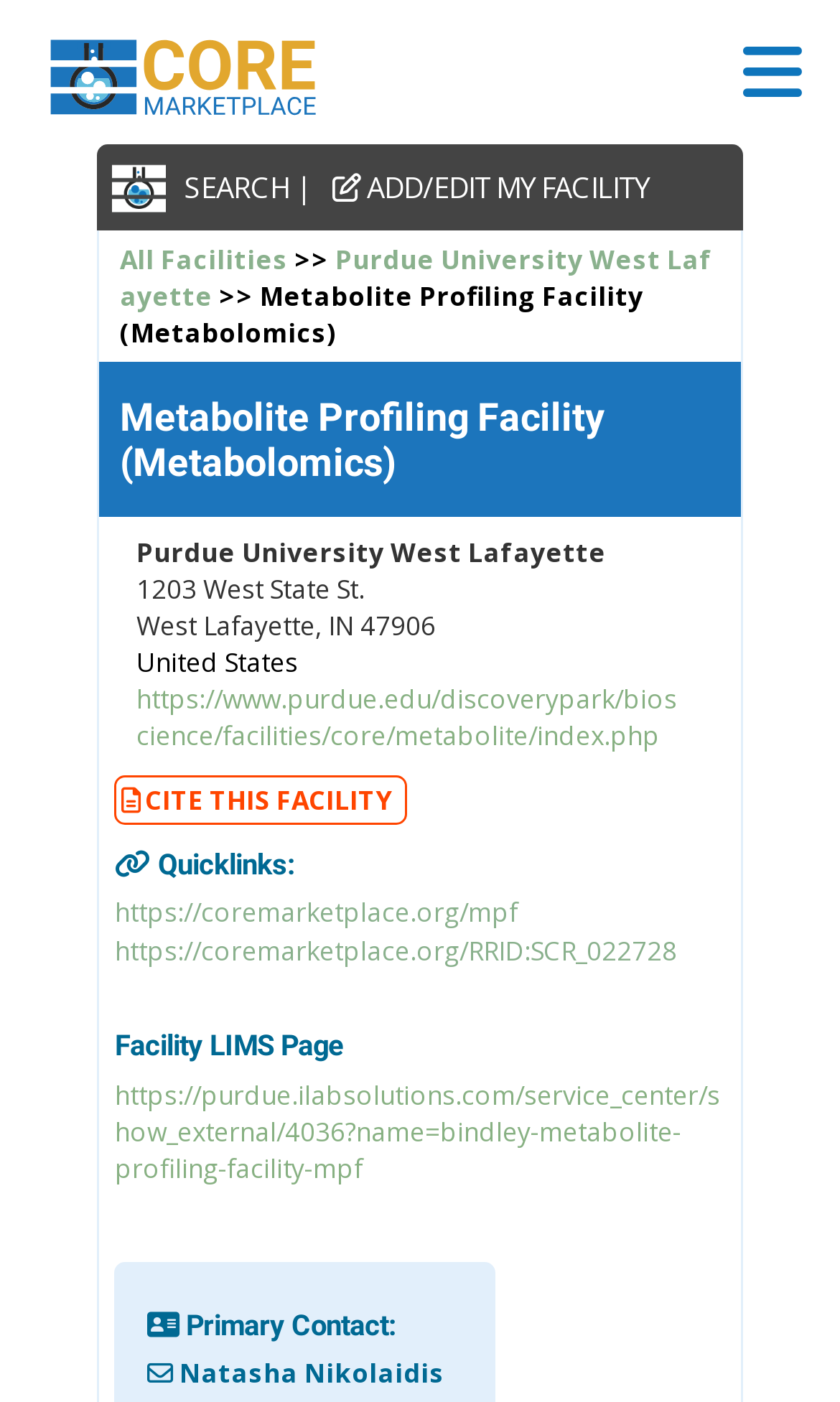Using the provided element description, identify the bounding box coordinates as (top-left x, top-left y, bottom-right x, bottom-right y). Ensure all values are between 0 and 1. Description: https://coremarketplace.org/mpf

[0.137, 0.638, 0.806, 0.666]